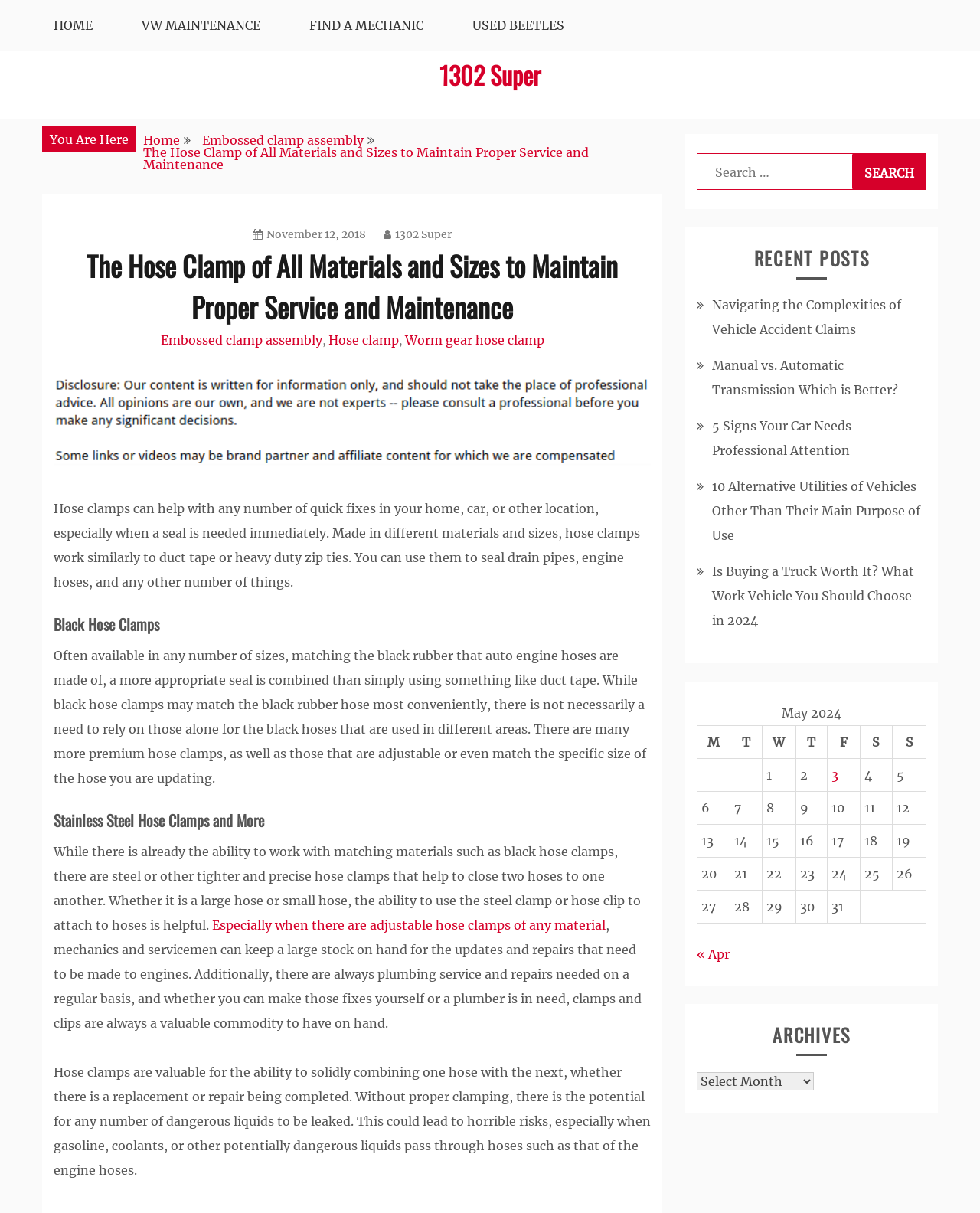What is the purpose of hose clamps?
Answer the question with as much detail as you can, using the image as a reference.

According to the webpage, hose clamps are used to seal drain pipes, engine hoses, and other things. This is mentioned in the text 'You can use them to seal drain pipes, engine hoses, and any other number of things'.